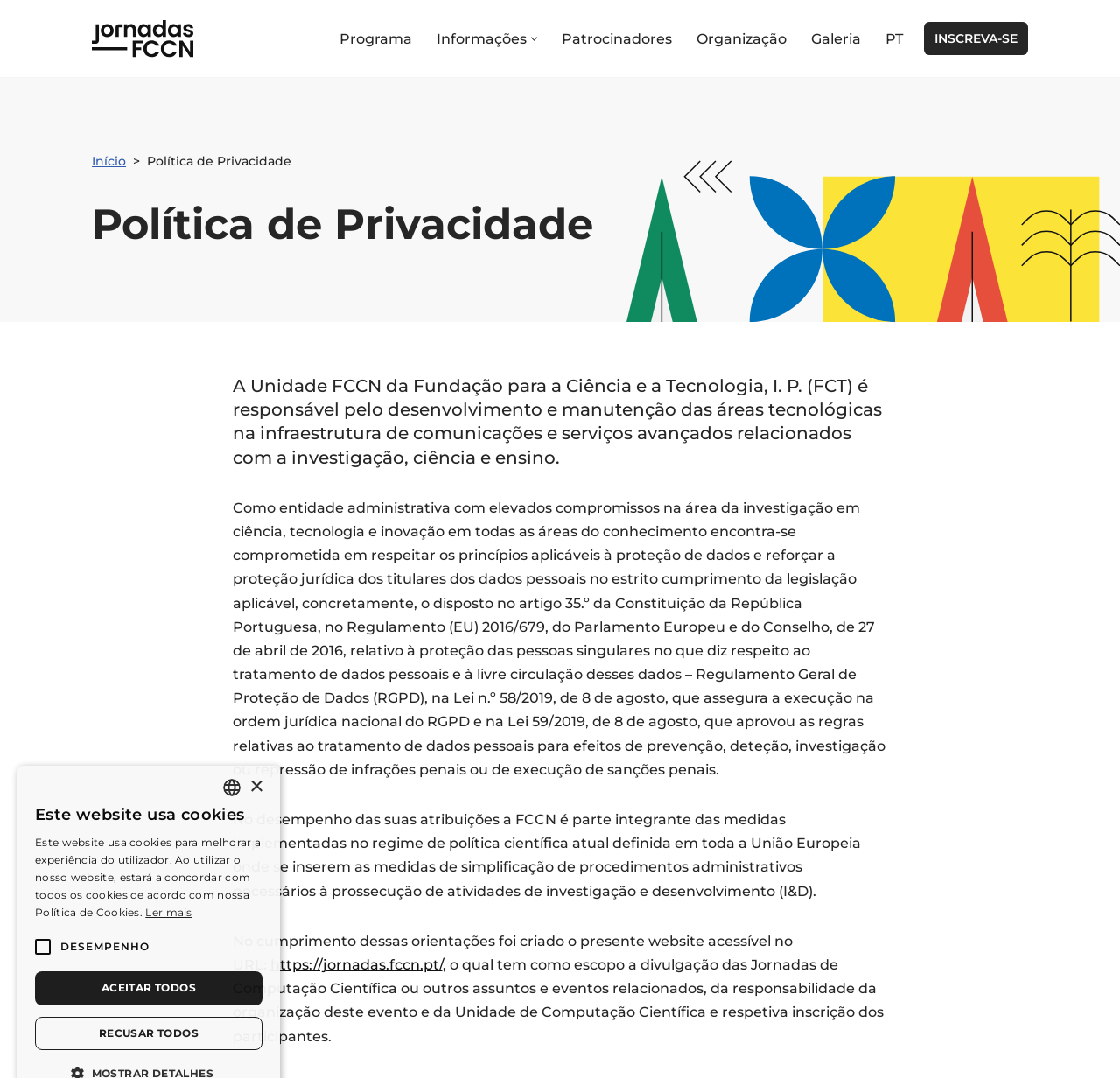Extract the bounding box coordinates for the UI element described as: "Ler mais".

[0.13, 0.84, 0.172, 0.852]